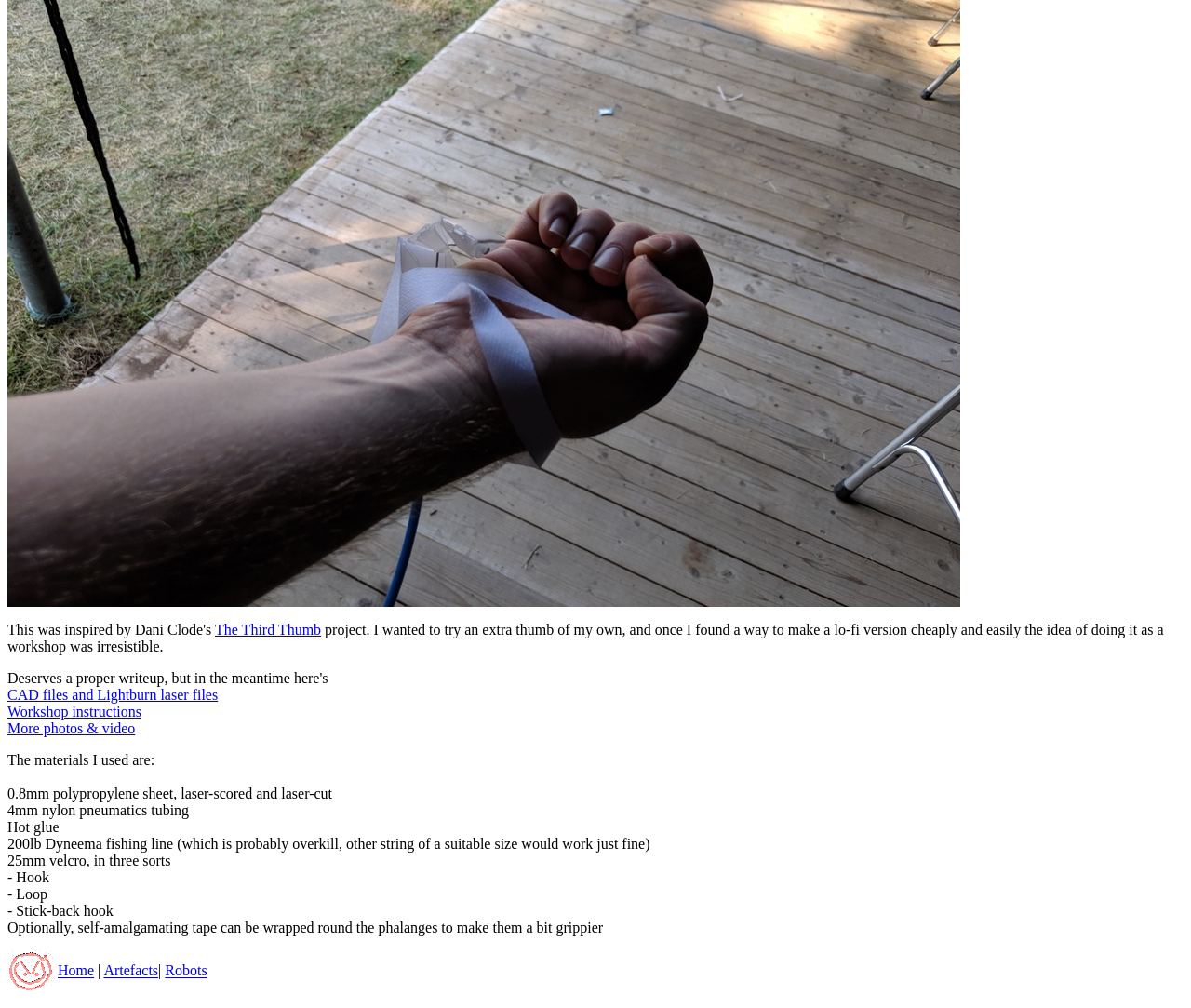Locate the bounding box coordinates of the element to click to perform the following action: 'Open 'CAD files and Lightburn laser files''. The coordinates should be given as four float values between 0 and 1, in the form of [left, top, right, bottom].

[0.006, 0.682, 0.183, 0.698]